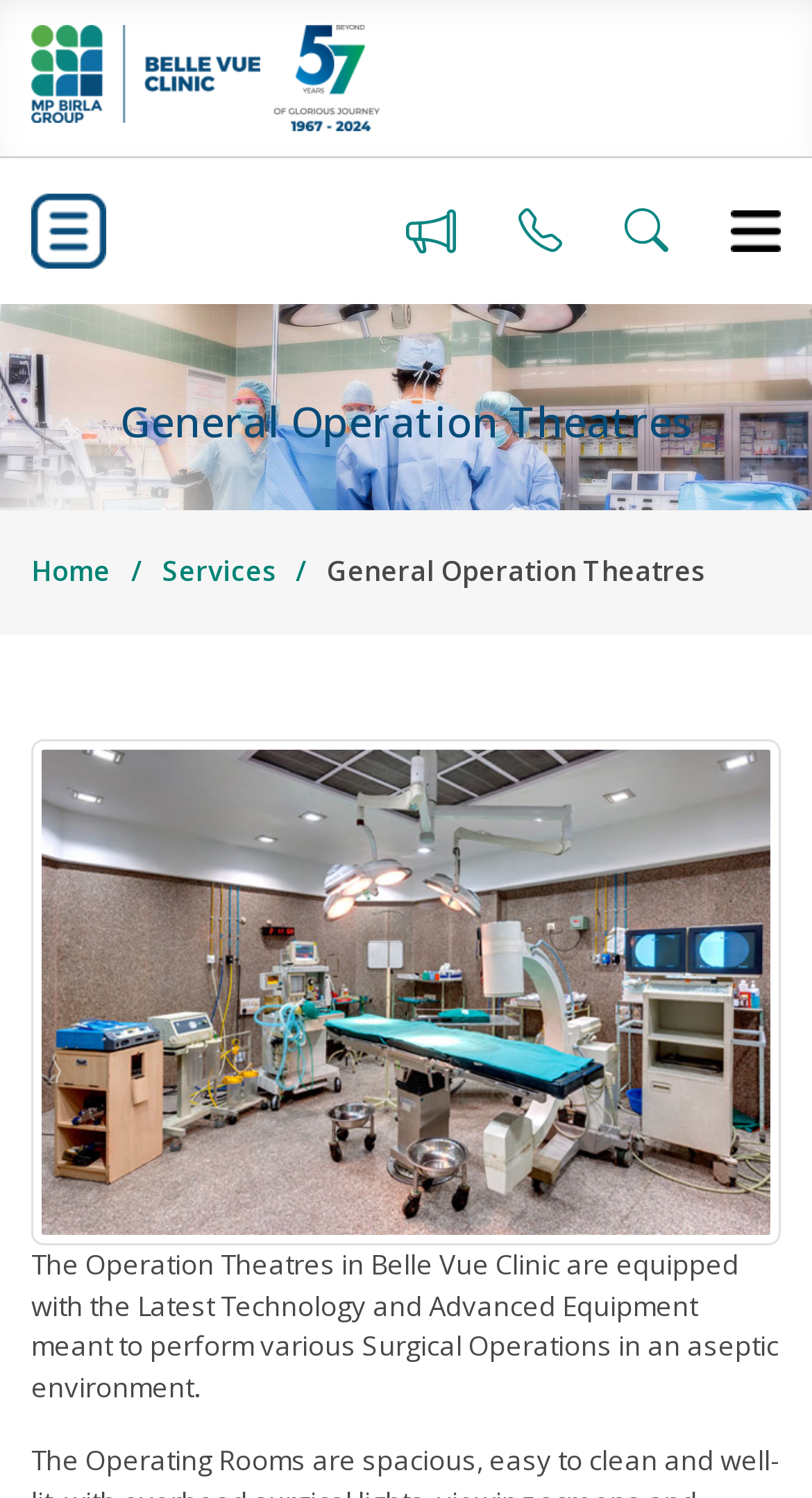What is the purpose of the operation theatres?
Provide an in-depth and detailed answer to the question.

The static text on the webpage describes the operation theatres as being 'equipped with the Latest Technology and Advanced Equipment meant to perform various Surgical Operations in an aseptic environment'. This implies that the purpose of the operation theatres is to perform surgical operations.